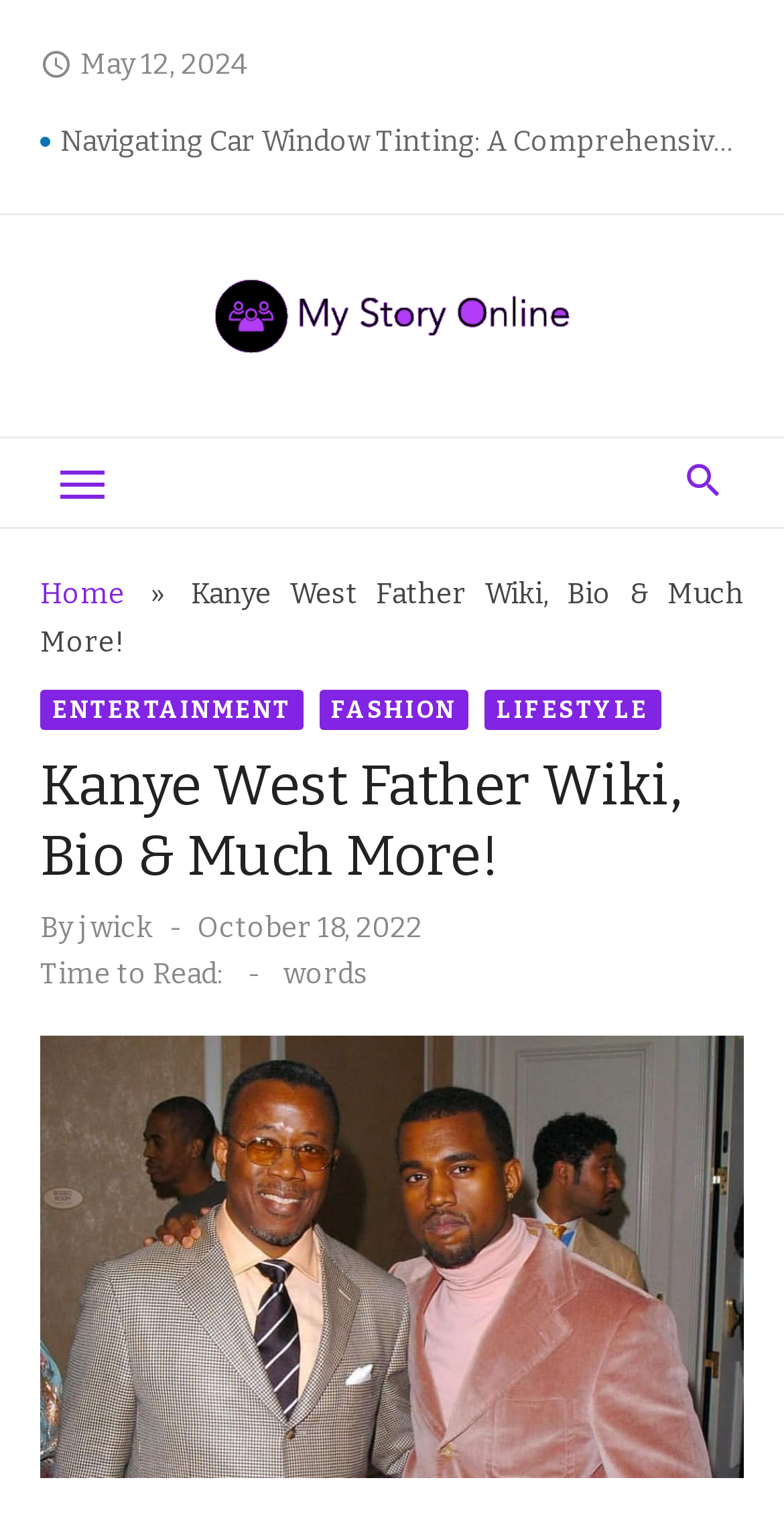Identify the bounding box coordinates of the region that should be clicked to execute the following instruction: "Check the post date".

[0.251, 0.598, 0.538, 0.622]